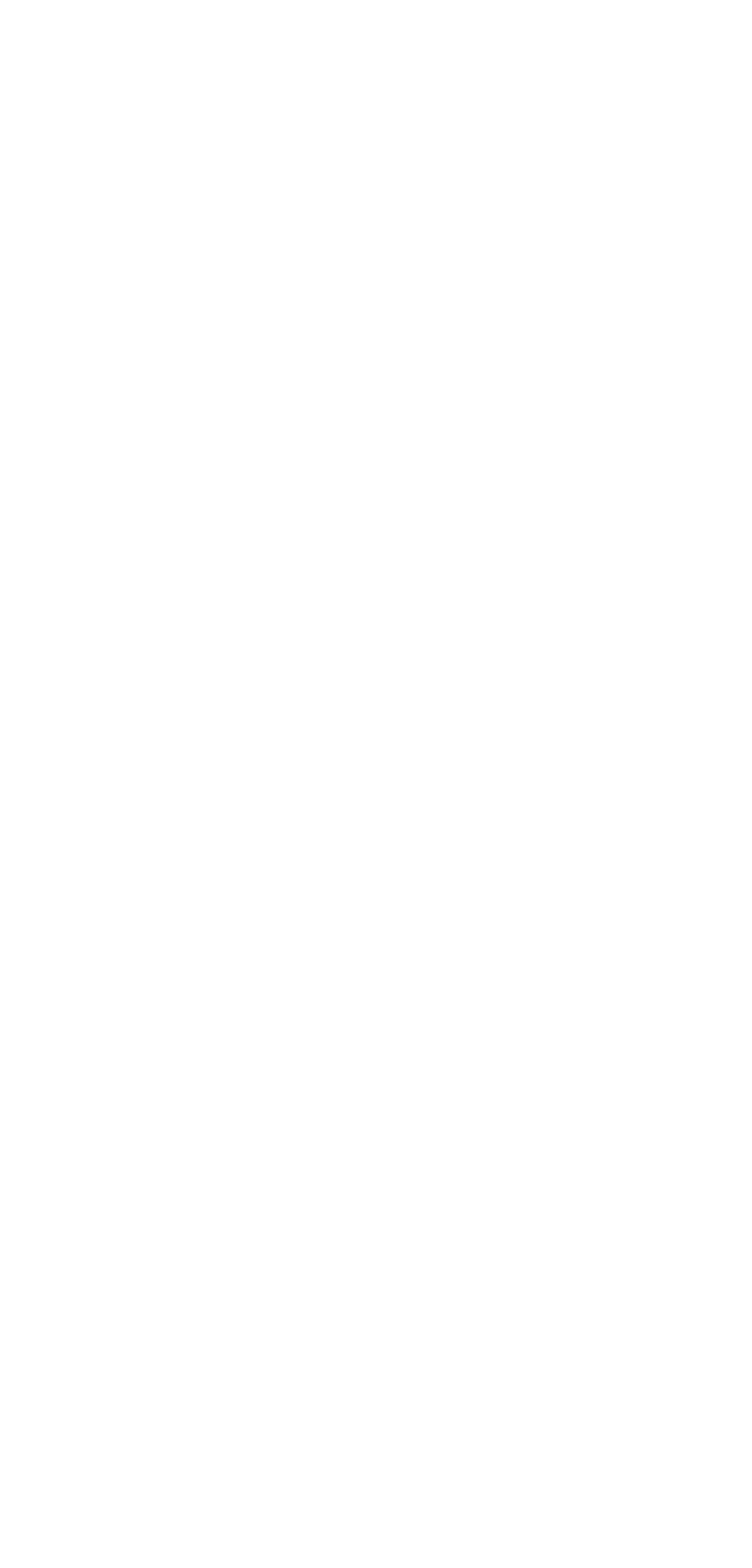What is the purpose of the 'About' section?
Please answer using one word or phrase, based on the screenshot.

To provide information about Flickering Myth